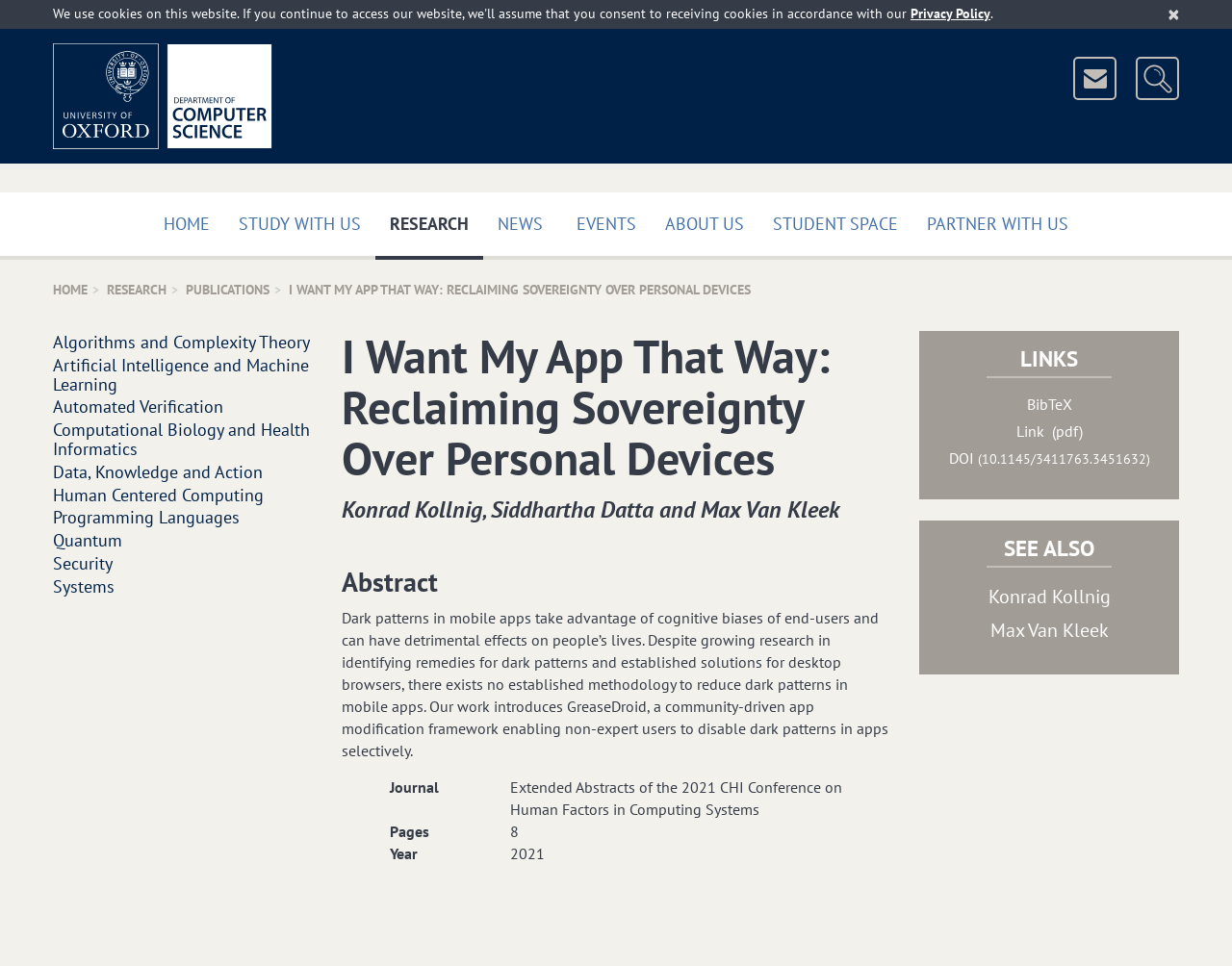Provide the bounding box coordinates in the format (top-left x, top-left y, bottom-right x, bottom-right y). All values are floating point numbers between 0 and 1. Determine the bounding box coordinate of the UI element described as: Computational Biology and Health Informatics

[0.043, 0.433, 0.252, 0.476]